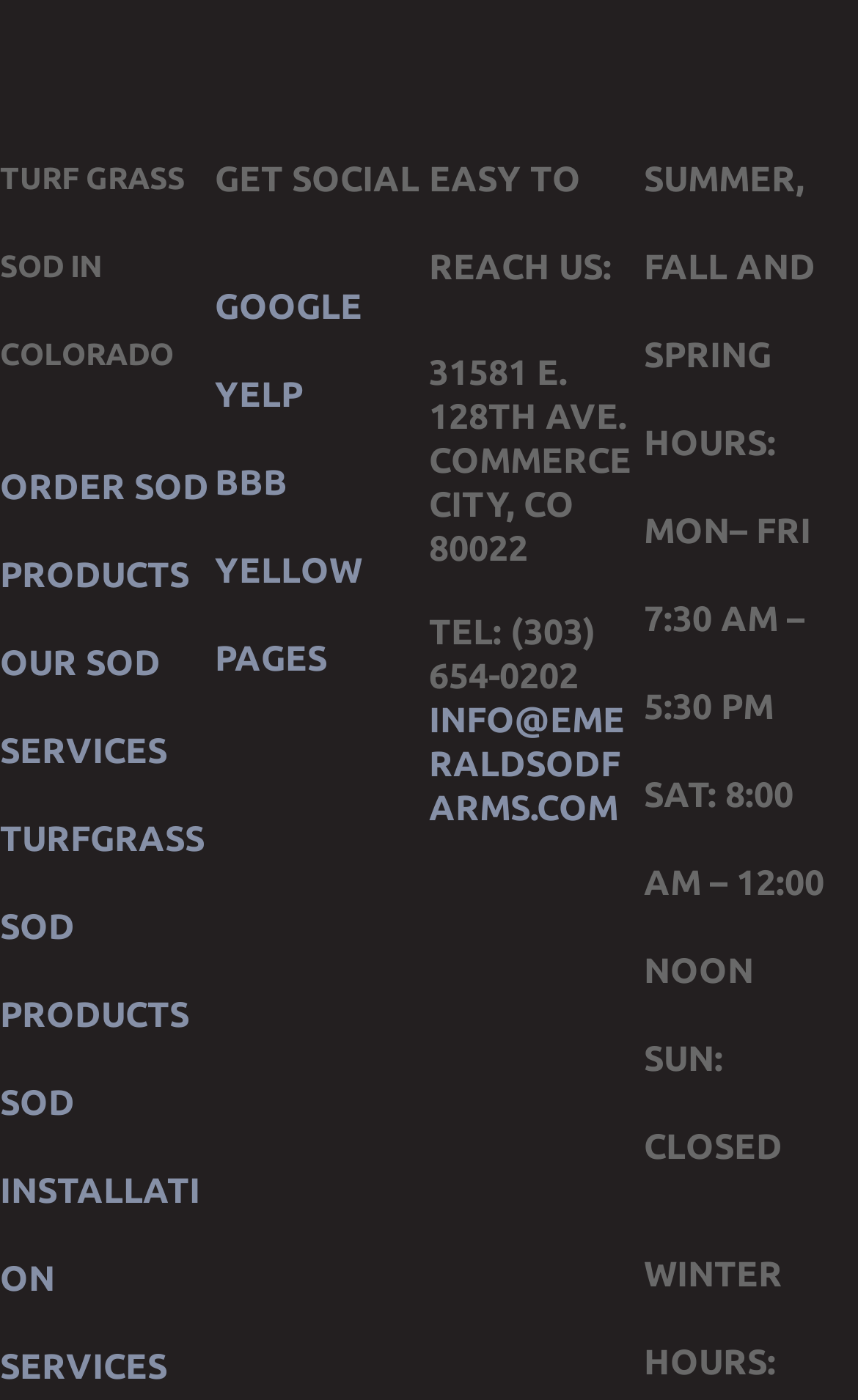Respond with a single word or phrase:
What type of products does the company offer?

Turfgrass sod products